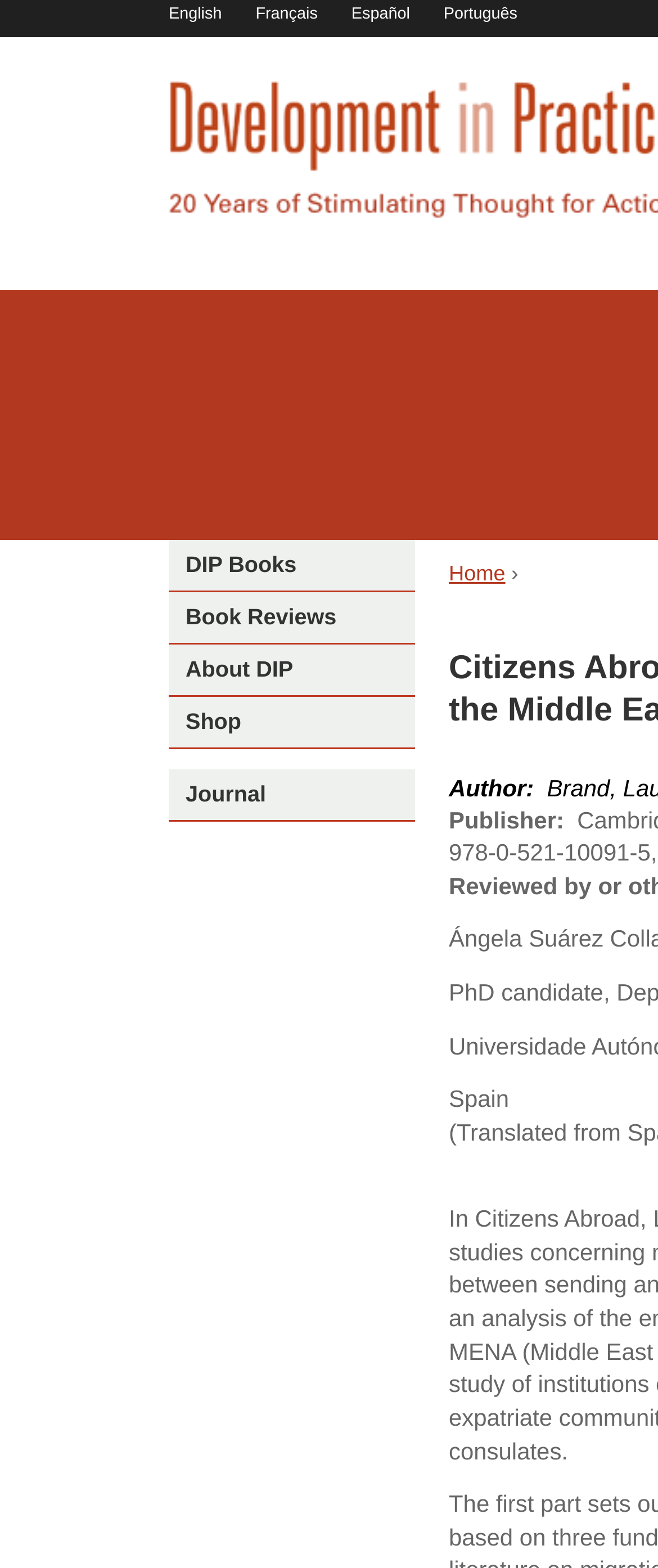Identify the bounding box coordinates of the region that should be clicked to execute the following instruction: "Read Book Reviews".

[0.256, 0.385, 0.511, 0.401]